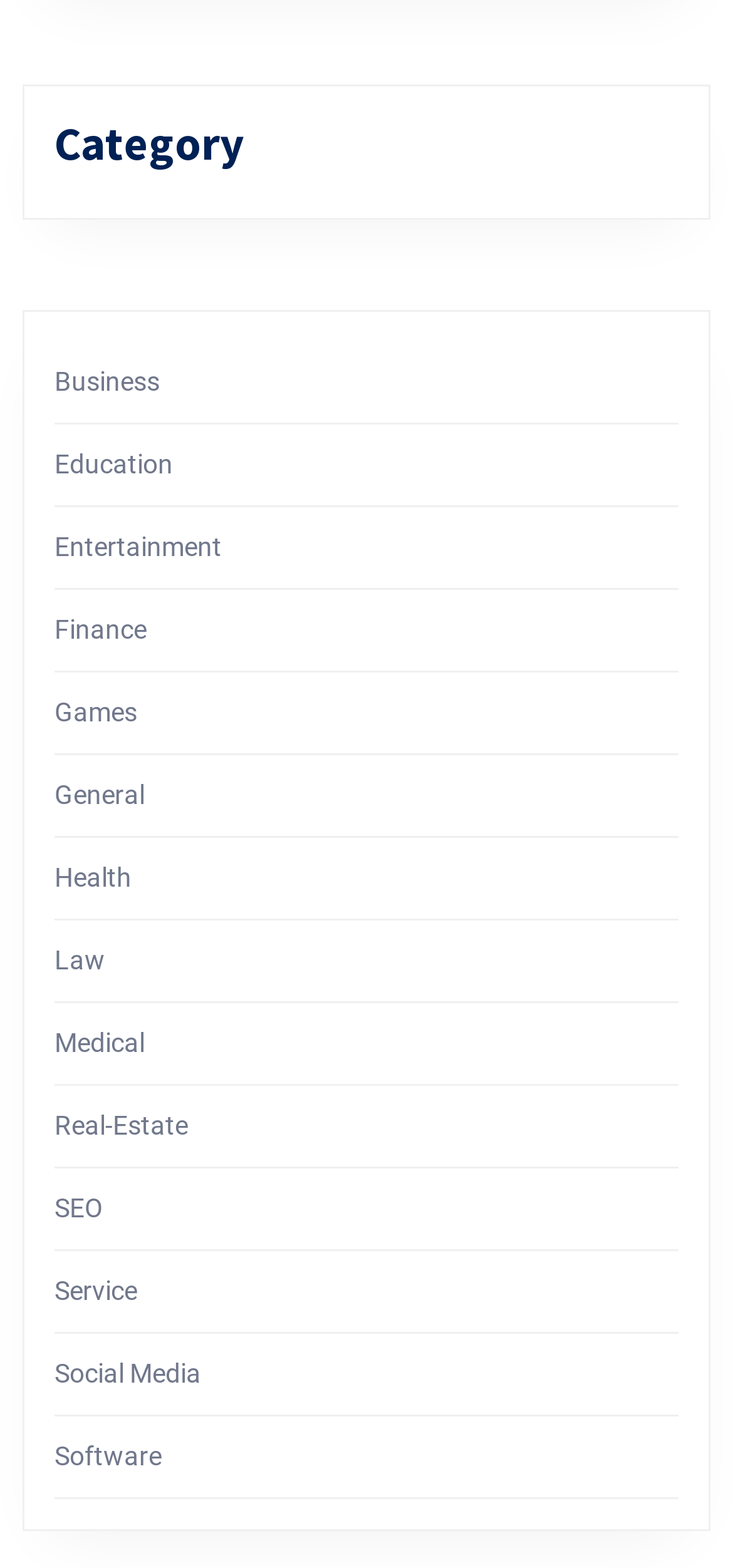Please locate the clickable area by providing the bounding box coordinates to follow this instruction: "Select Education".

[0.074, 0.286, 0.236, 0.305]